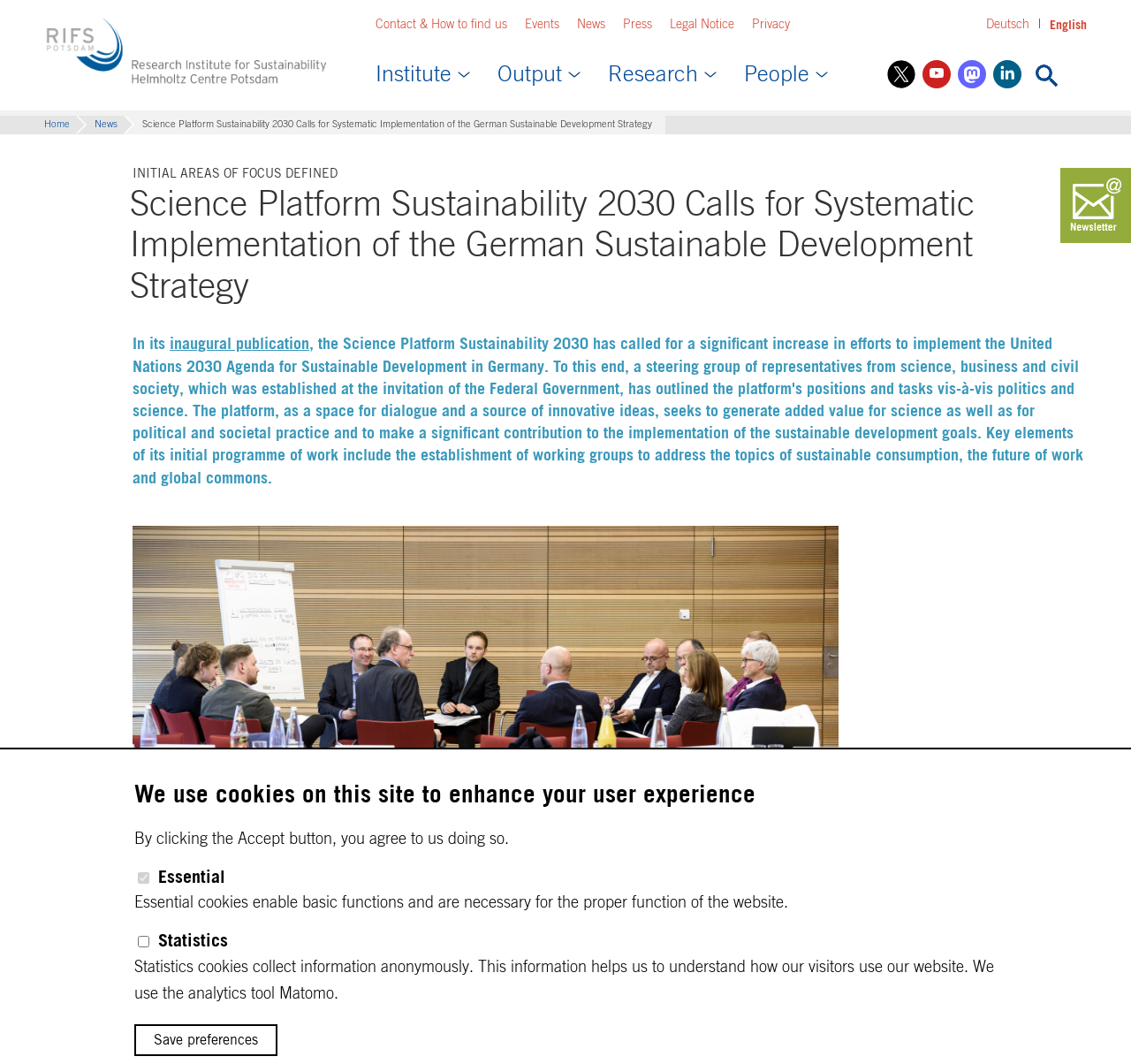How many social media links are present?
Offer a detailed and exhaustive answer to the question.

I counted the number of social media links by looking at the links with descriptions 'Twitter', 'Youtube', 'Mastodon', and 'Linkedin'. These links are likely social media links, and there are four of them.